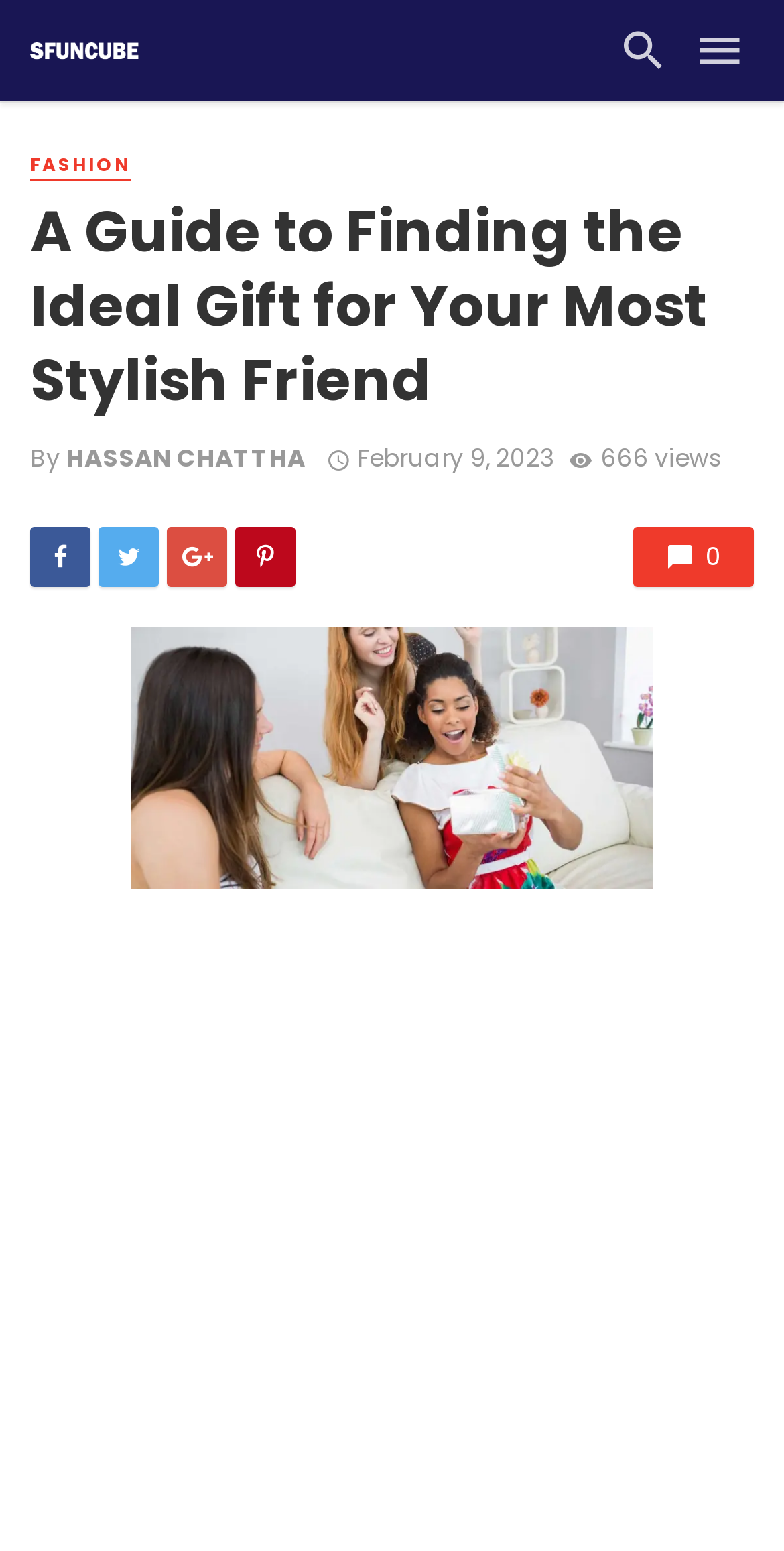Bounding box coordinates should be provided in the format (top-left x, top-left y, bottom-right x, bottom-right y) with all values between 0 and 1. Identify the bounding box for this UI element: Hassan Chattha

[0.085, 0.284, 0.39, 0.306]